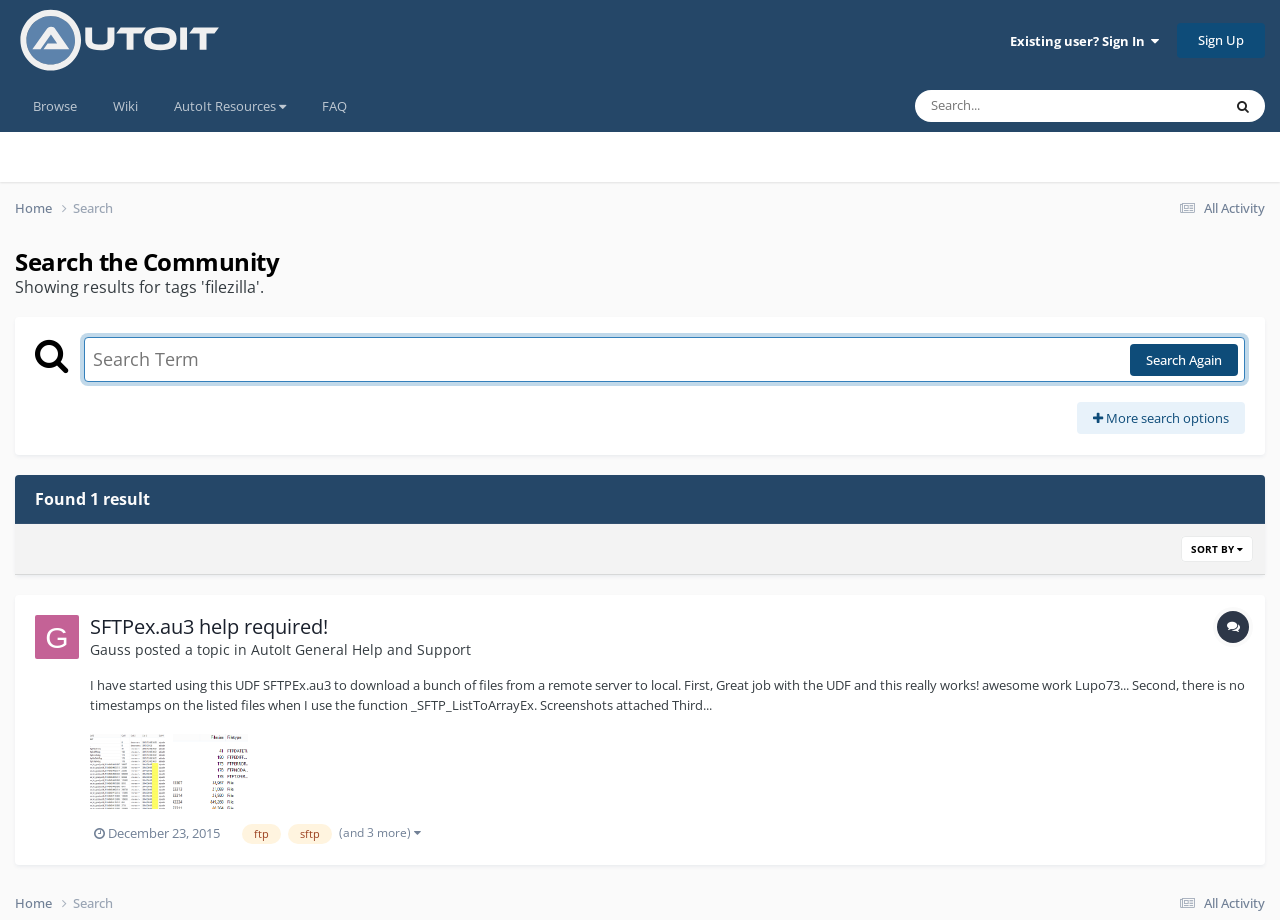Please identify the bounding box coordinates of the element on the webpage that should be clicked to follow this instruction: "Sign in to the forum". The bounding box coordinates should be given as four float numbers between 0 and 1, formatted as [left, top, right, bottom].

[0.789, 0.035, 0.905, 0.054]